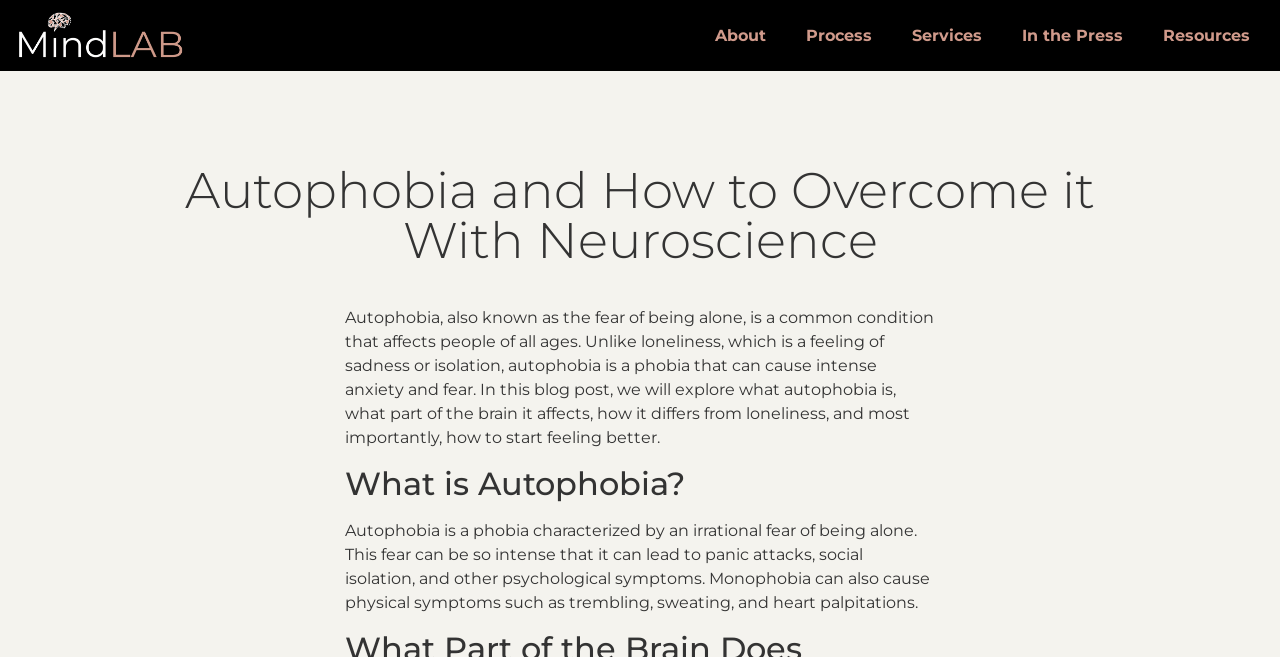Utilize the information from the image to answer the question in detail:
What physical symptoms can monophobia cause?

The webpage states that monophobia, which is another term for autophobia, can cause physical symptoms such as trembling, sweating, and heart palpitations. This information is mentioned in the section that describes what autophobia is.